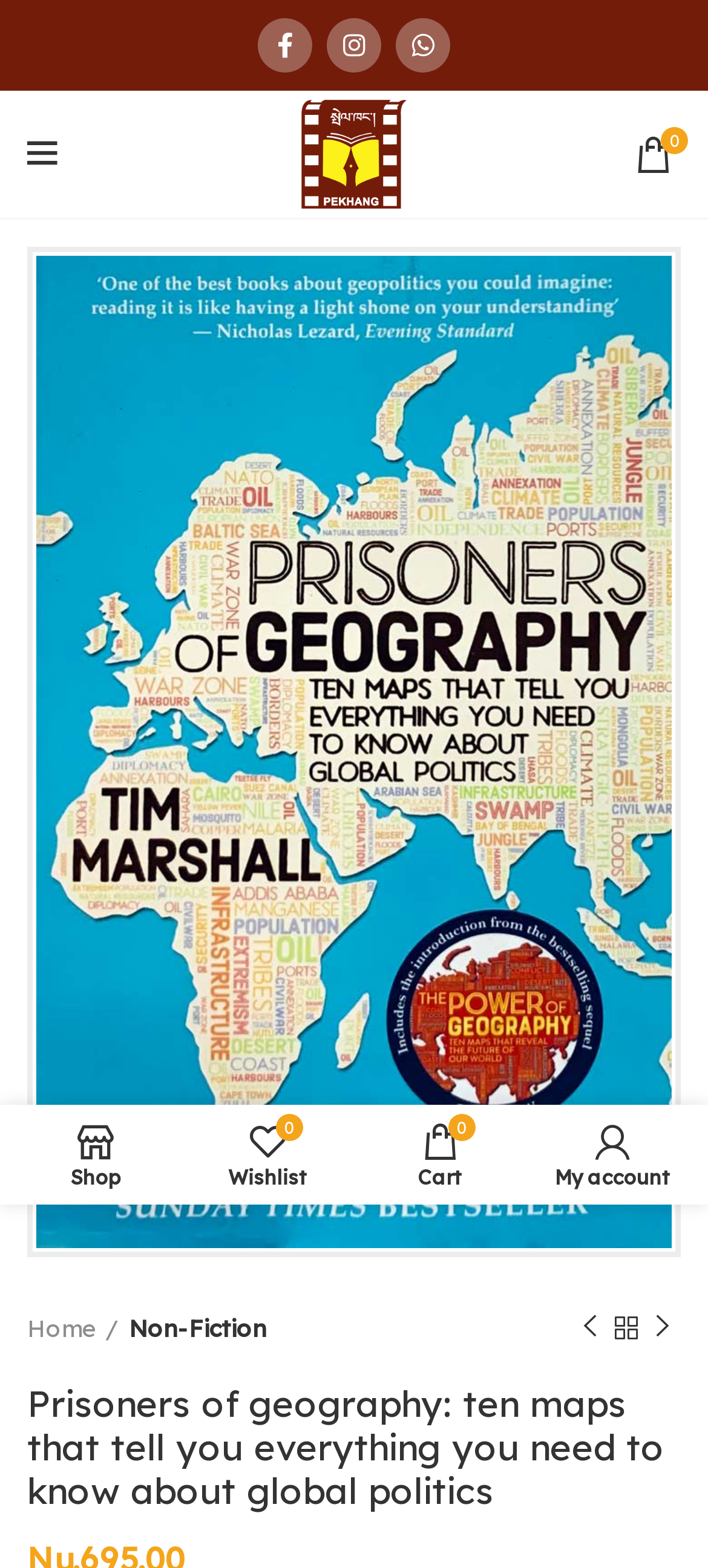Identify the bounding box coordinates for the element you need to click to achieve the following task: "Access the cart". The coordinates must be four float values ranging from 0 to 1, formatted as [left, top, right, bottom].

[0.5, 0.71, 0.744, 0.762]